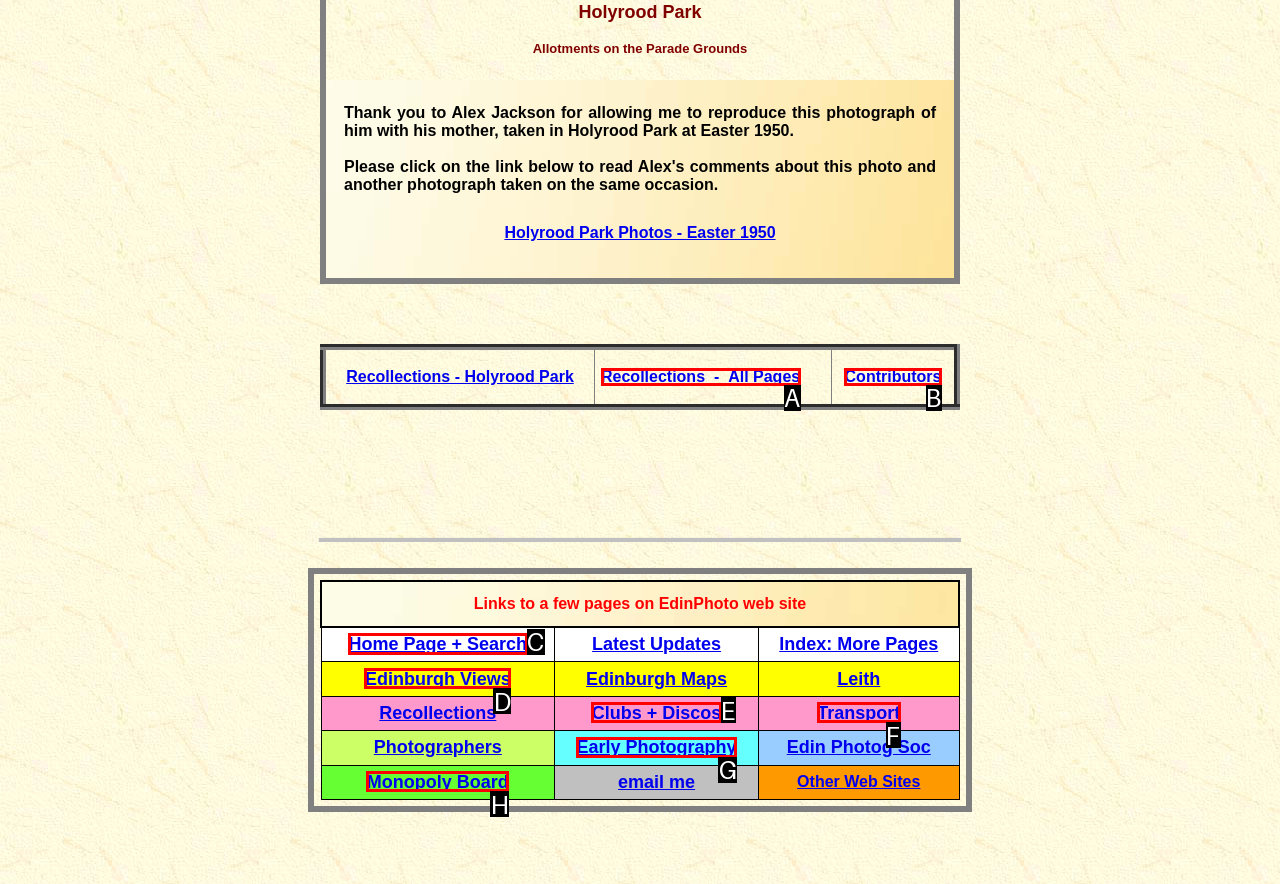Choose the letter of the UI element necessary for this task: Click on the Home Page + Search link
Answer with the correct letter.

C